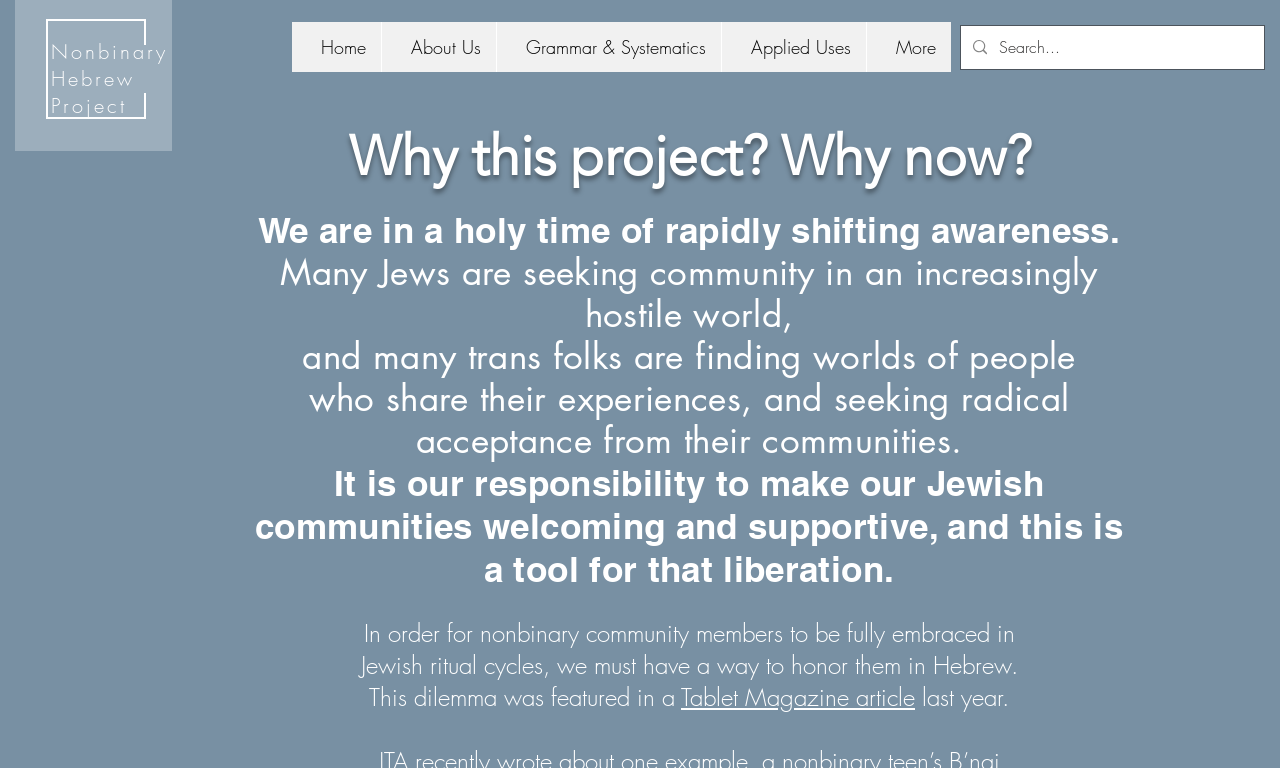Bounding box coordinates are to be given in the format (top-left x, top-left y, bottom-right x, bottom-right y). All values must be floating point numbers between 0 and 1. Provide the bounding box coordinate for the UI element described as: More

[0.677, 0.029, 0.743, 0.094]